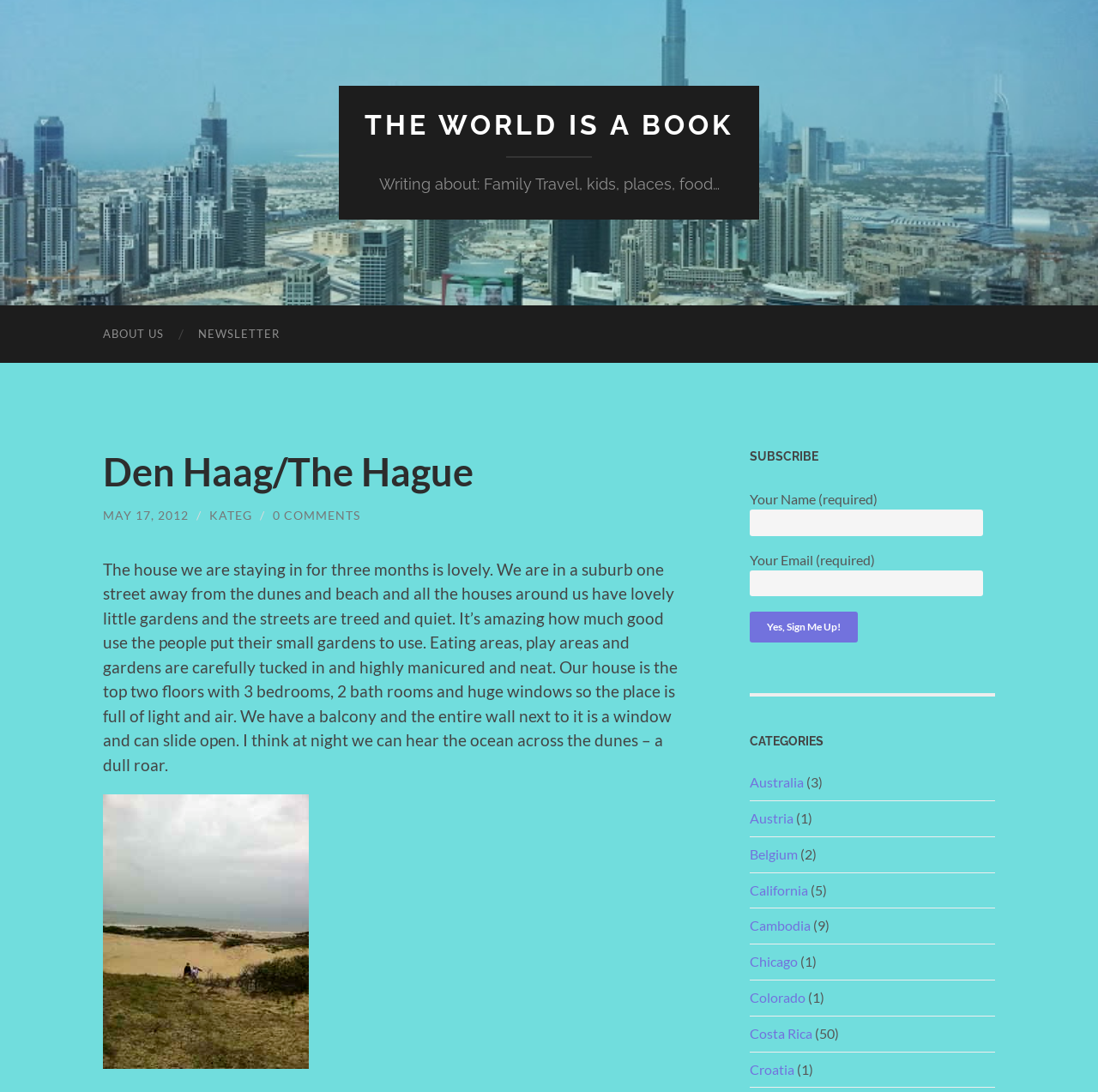Specify the bounding box coordinates of the area to click in order to follow the given instruction: "Enter your email address."

[0.683, 0.522, 0.895, 0.546]